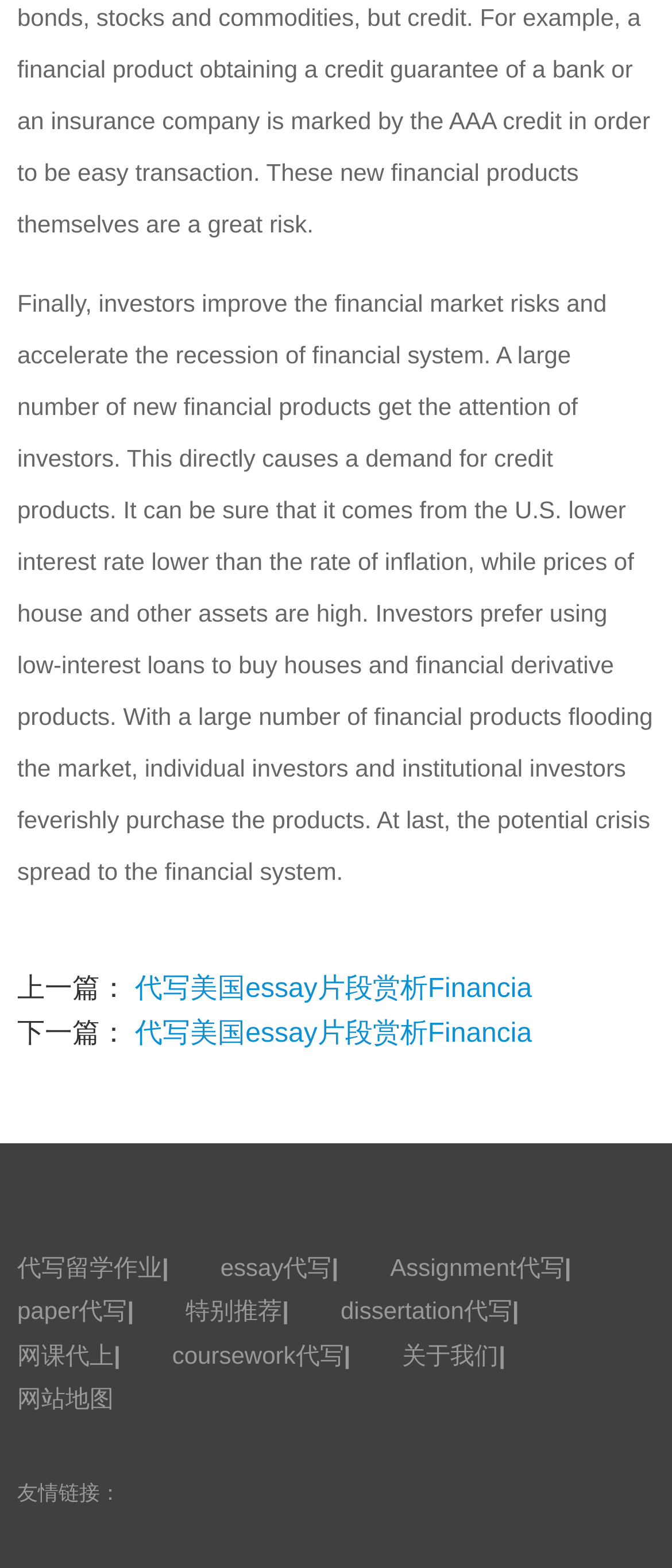What is the purpose of the webpage?
Look at the image and respond to the question as thoroughly as possible.

The purpose of the webpage can be inferred by looking at the links at the bottom of the page, which suggest that the webpage is offering essay writing services for various academic tasks.